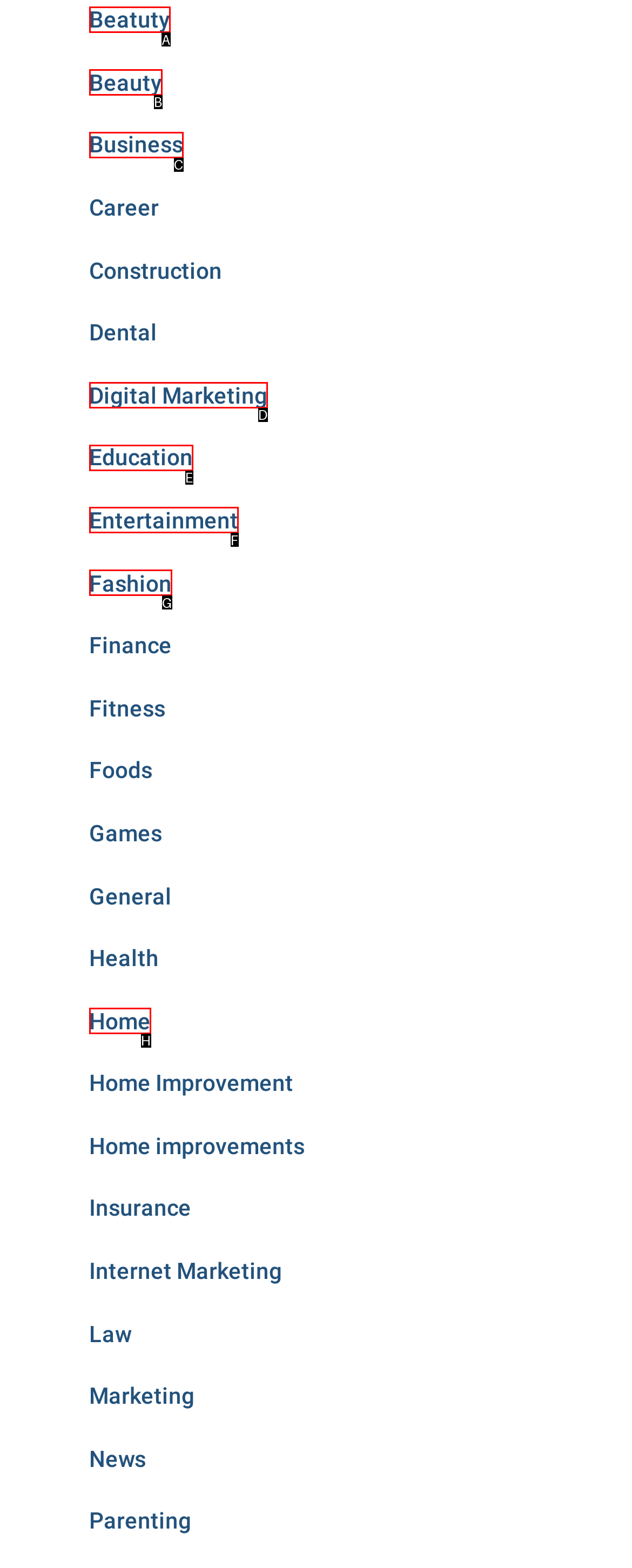Choose the option that best matches the description: Beatuty
Indicate the letter of the matching option directly.

A